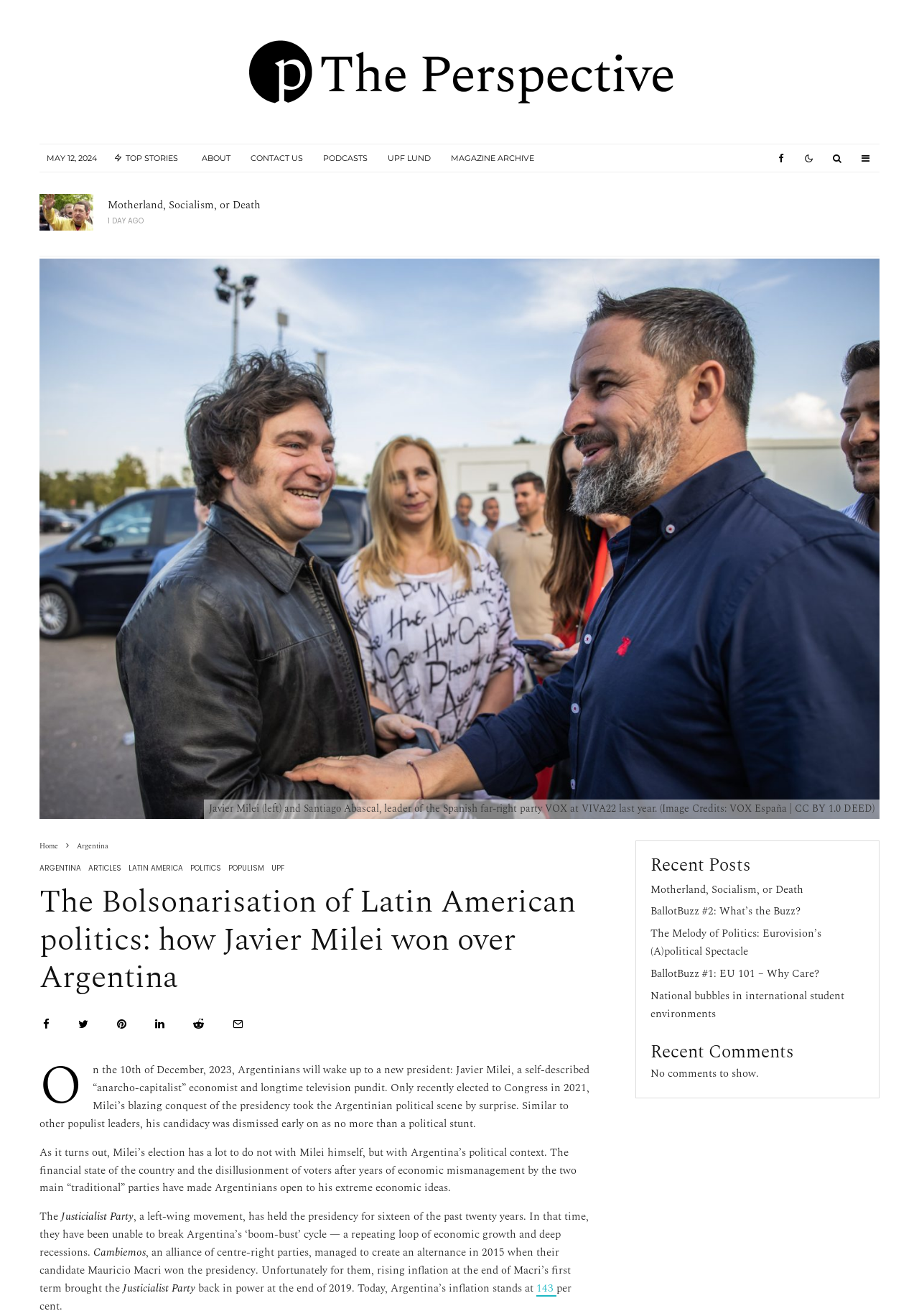Identify the text that serves as the heading for the webpage and generate it.

The Bolsonarisation of Latin American politics: how Javier Milei won over Argentina